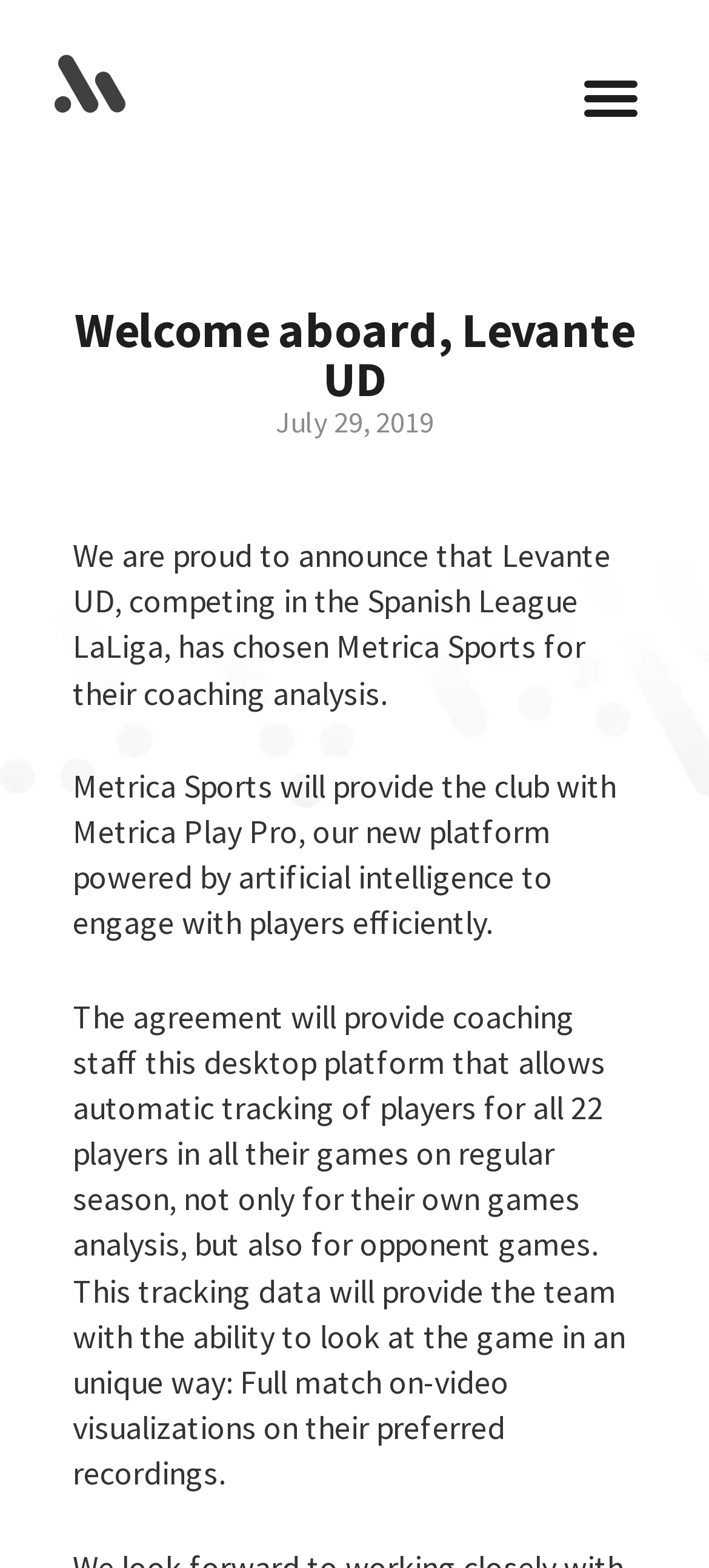Generate a thorough caption that explains the contents of the webpage.

The webpage is announcing a partnership between Levante UD, a Spanish League LaLiga team, and Metrica Sports for coaching analysis. At the top left of the page, there is a link and an image with the text "Welcome aboard, Levante UD". On the top right, there is a button labeled "Menu Toggle". 

Below the link and image, there is a heading with the same text "Welcome aboard, Levante UD" that spans across the page. Underneath the heading, there is a date "July 29, 2019" located roughly in the middle of the page. 

Following the date, there are three paragraphs of text. The first paragraph announces the partnership and Metrica Sports' role in providing coaching analysis. The second paragraph explains that Metrica Sports will provide the club with Metrica Play Pro, a platform powered by artificial intelligence to engage with players efficiently. The third and longest paragraph describes the features of the platform, including automatic tracking of players, full match on-video visualizations, and the ability to analyze opponent games.